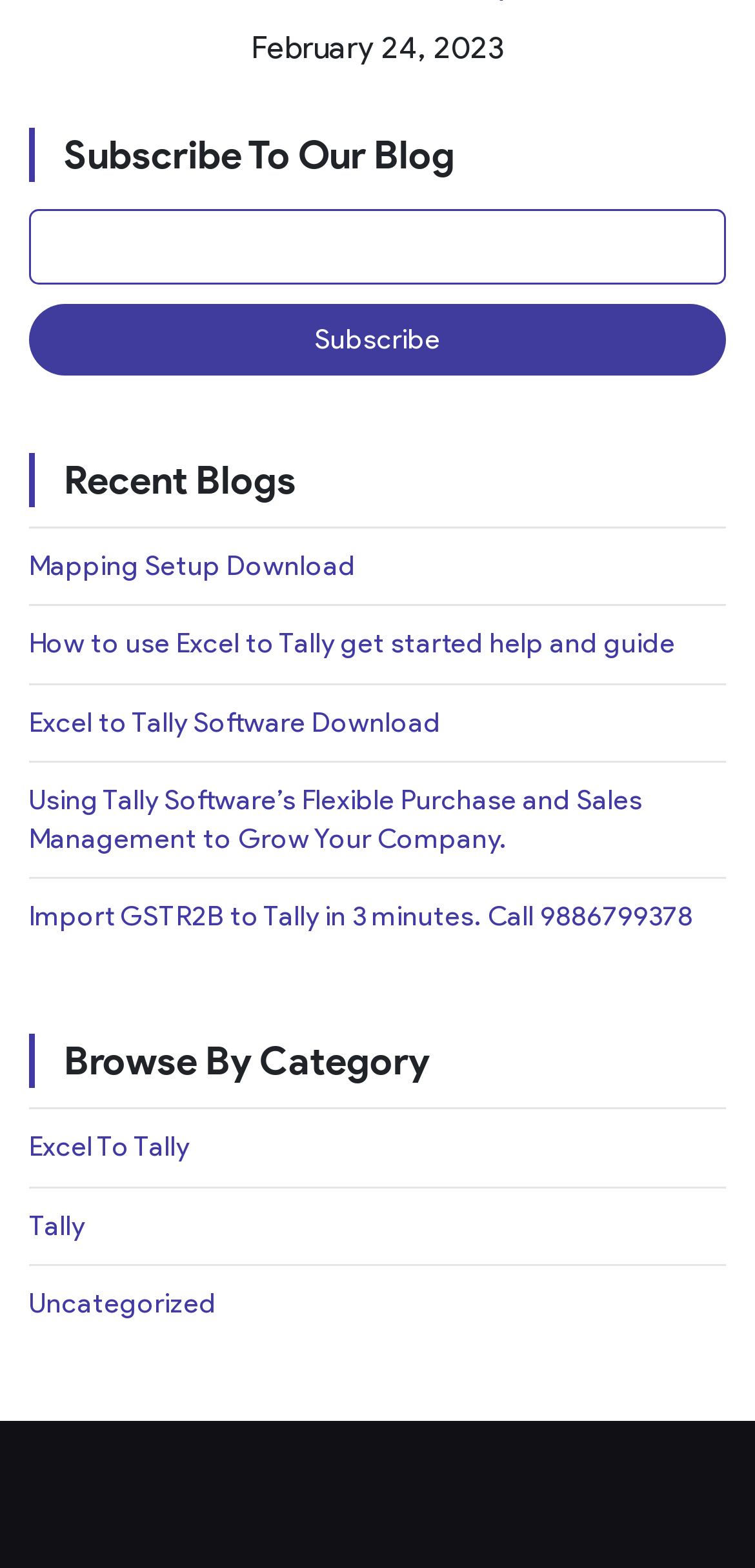Please answer the following question using a single word or phrase: 
How many categories are available for browsing?

3